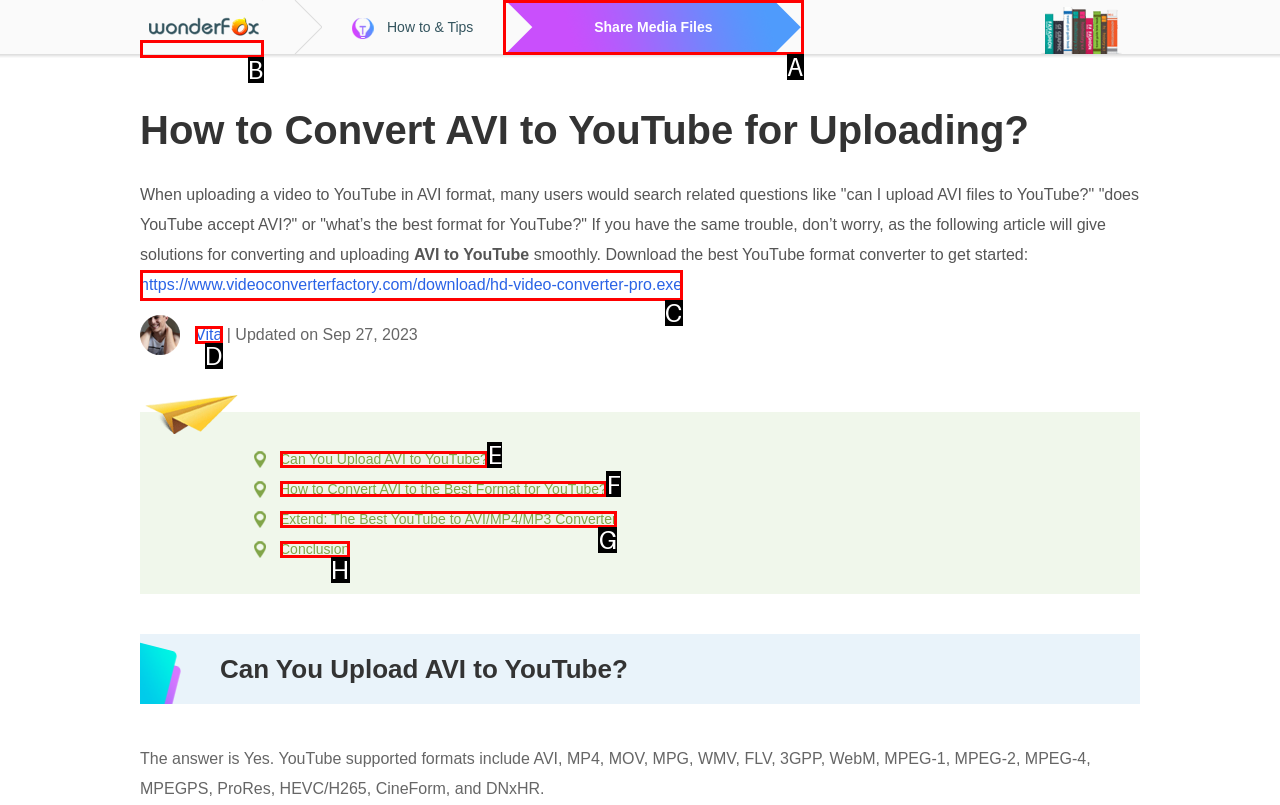Identify the correct UI element to click to achieve the task: Get assistance from 'Get Assistance 3'.
Answer with the letter of the appropriate option from the choices given.

None